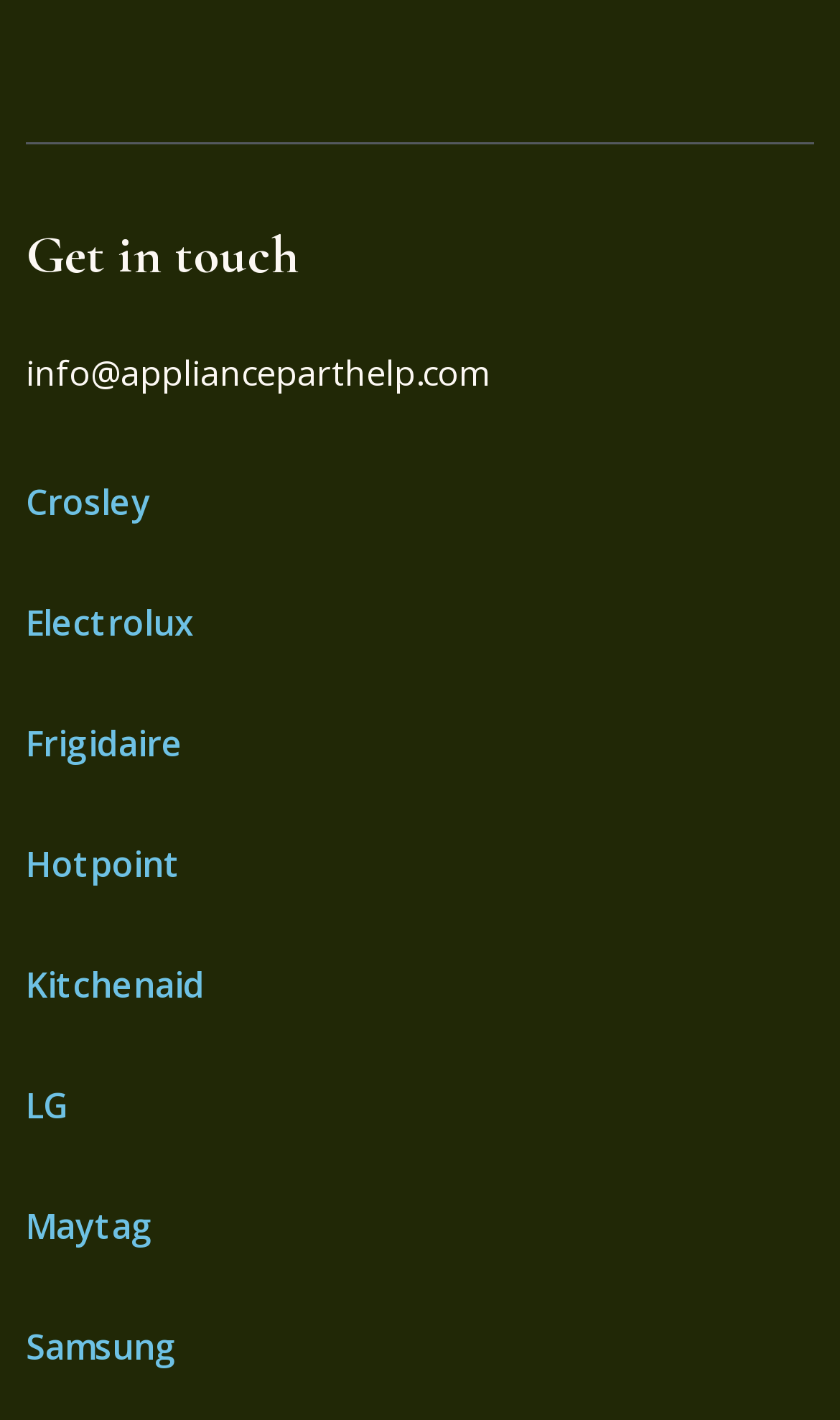Find the bounding box coordinates for the element that must be clicked to complete the instruction: "Visit Crosley website". The coordinates should be four float numbers between 0 and 1, indicated as [left, top, right, bottom].

[0.031, 0.337, 0.179, 0.37]